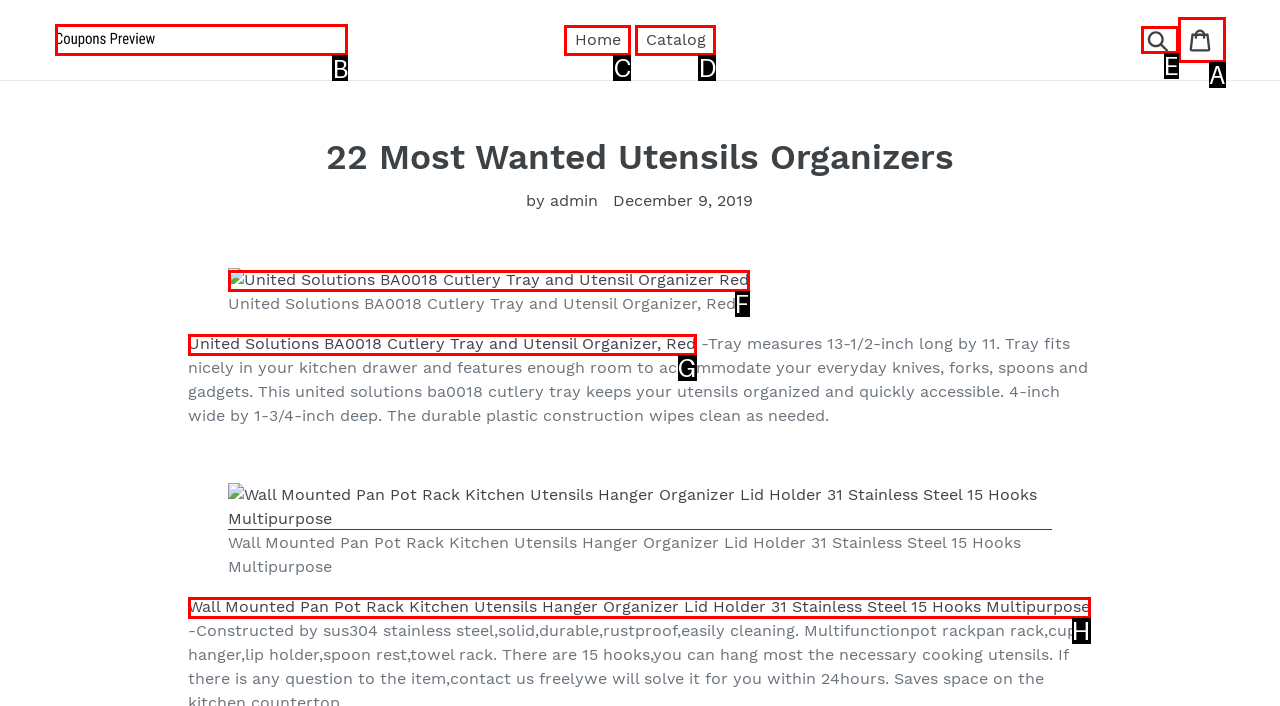Based on the description: alt="Coupons Preview", find the HTML element that matches it. Provide your answer as the letter of the chosen option.

B